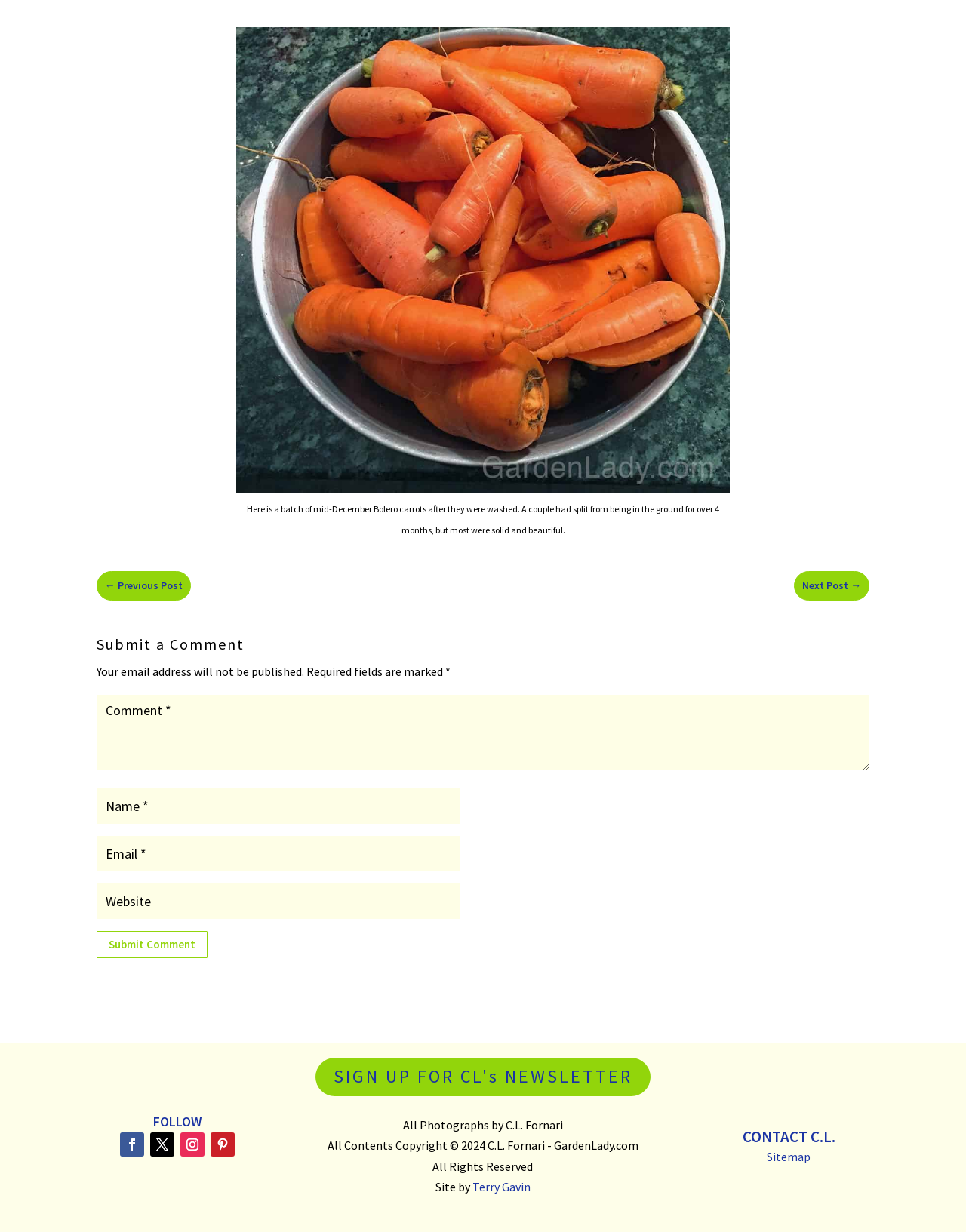Please indicate the bounding box coordinates of the element's region to be clicked to achieve the instruction: "Go to next post". Provide the coordinates as four float numbers between 0 and 1, i.e., [left, top, right, bottom].

[0.822, 0.464, 0.9, 0.488]